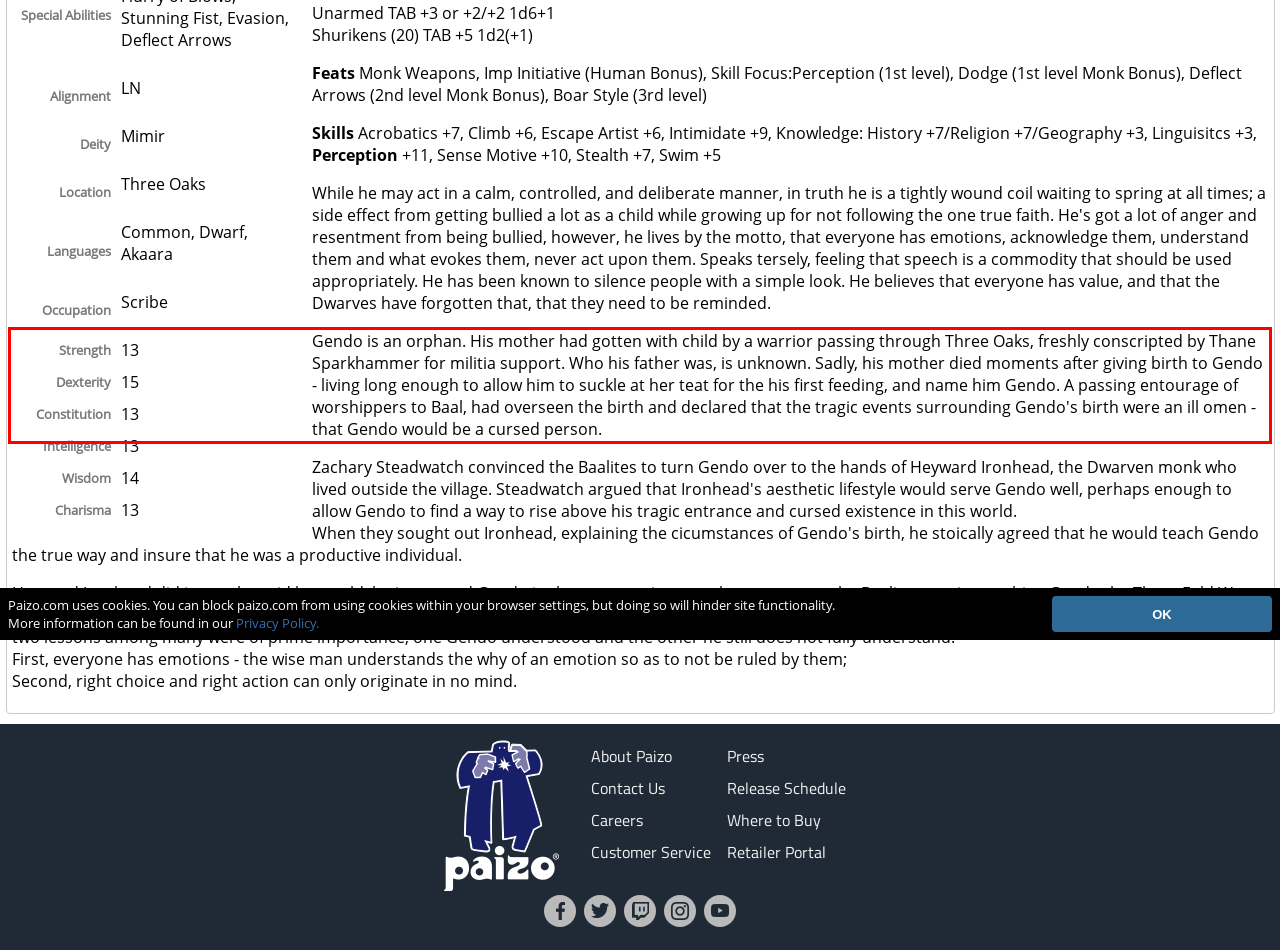Given a screenshot of a webpage, locate the red bounding box and extract the text it encloses.

Gendo is an orphan. His mother had gotten with child by a warrior passing through Three Oaks, freshly conscripted by Thane Sparkhammer for militia support. Who his father was, is unknown. Sadly, his mother died moments after giving birth to Gendo - living long enough to allow him to suckle at her teat for the his first feeding, and name him Gendo. A passing entourage of worshippers to Baal, had overseen the birth and declared that the tragic events surrounding Gendo's birth were an ill omen - that Gendo would be a cursed person.